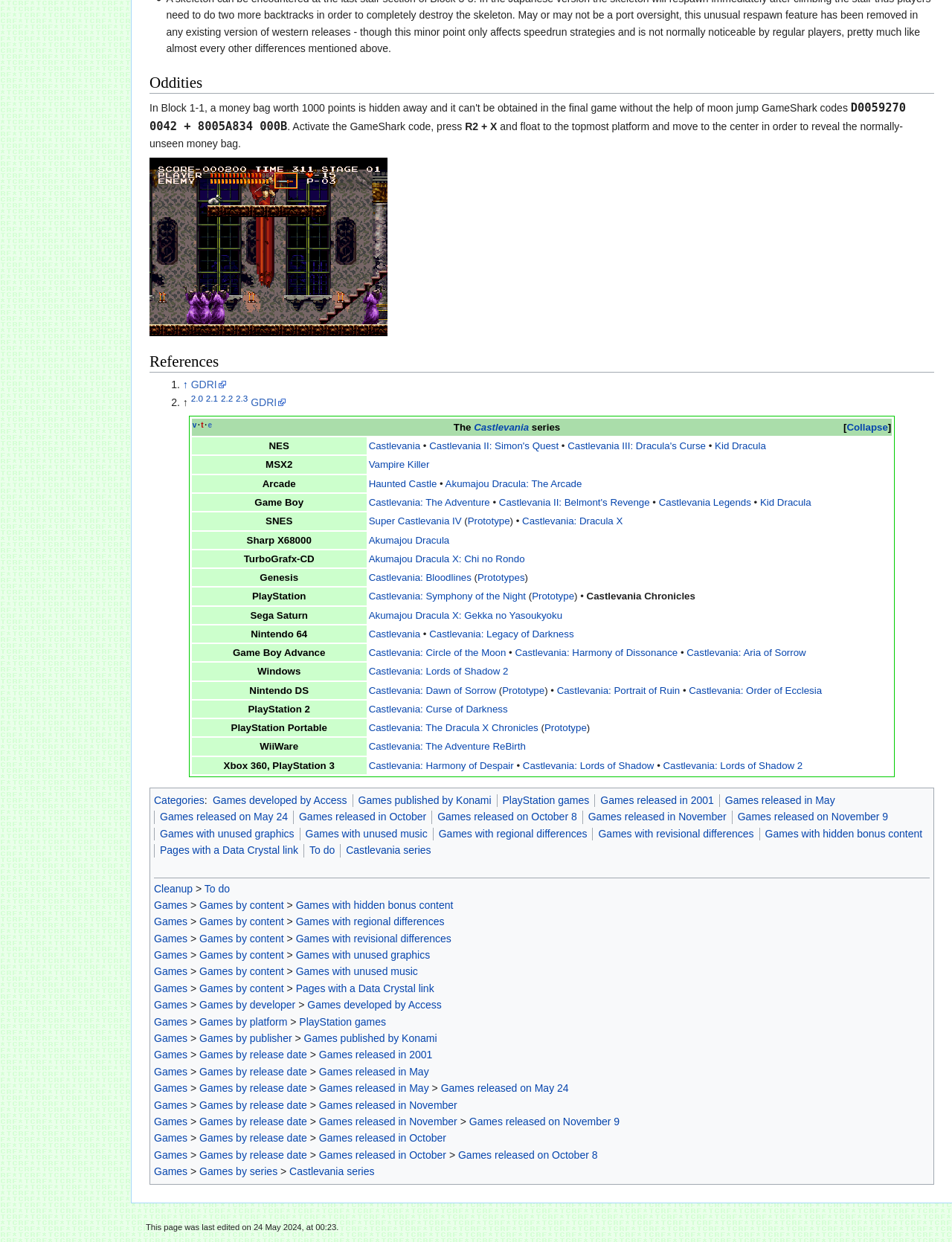Determine the bounding box coordinates of the clickable element to complete this instruction: "Click the link to view the Castlevania series". Provide the coordinates in the format of four float numbers between 0 and 1, [left, top, right, bottom].

[0.201, 0.337, 0.937, 0.351]